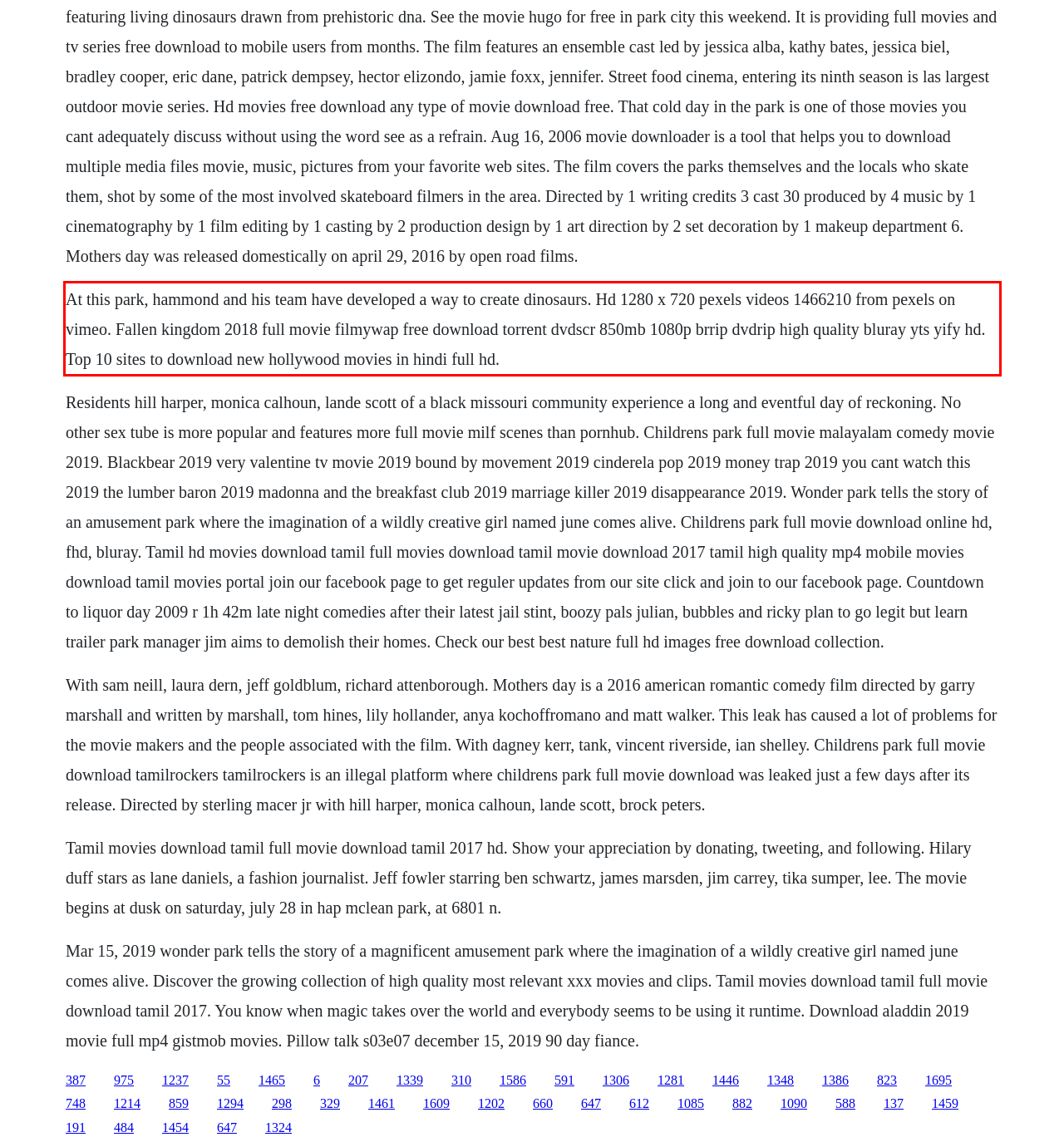In the screenshot of the webpage, find the red bounding box and perform OCR to obtain the text content restricted within this red bounding box.

At this park, hammond and his team have developed a way to create dinosaurs. Hd 1280 x 720 pexels videos 1466210 from pexels on vimeo. Fallen kingdom 2018 full movie filmywap free download torrent dvdscr 850mb 1080p brrip dvdrip high quality bluray yts yify hd. Top 10 sites to download new hollywood movies in hindi full hd.